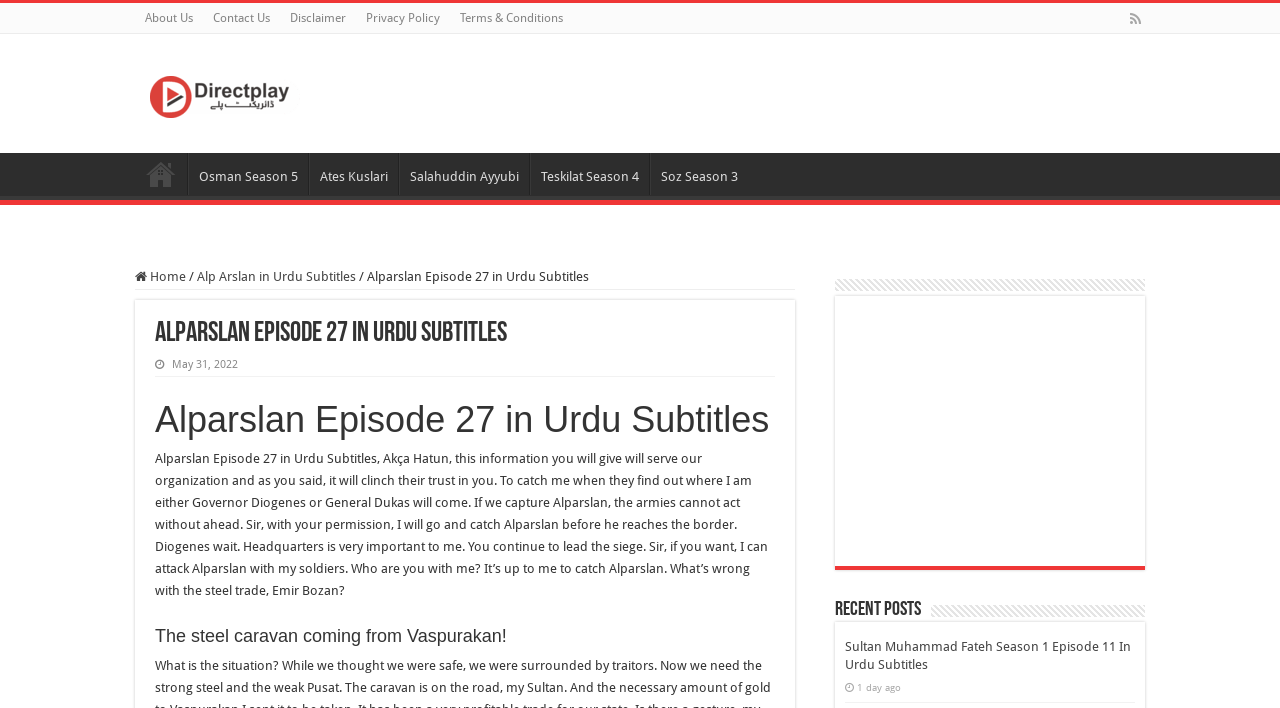Please identify the bounding box coordinates of the element that needs to be clicked to perform the following instruction: "Watch Alp Arslan Episode 27 in Urdu Subtitles".

[0.287, 0.38, 0.46, 0.401]